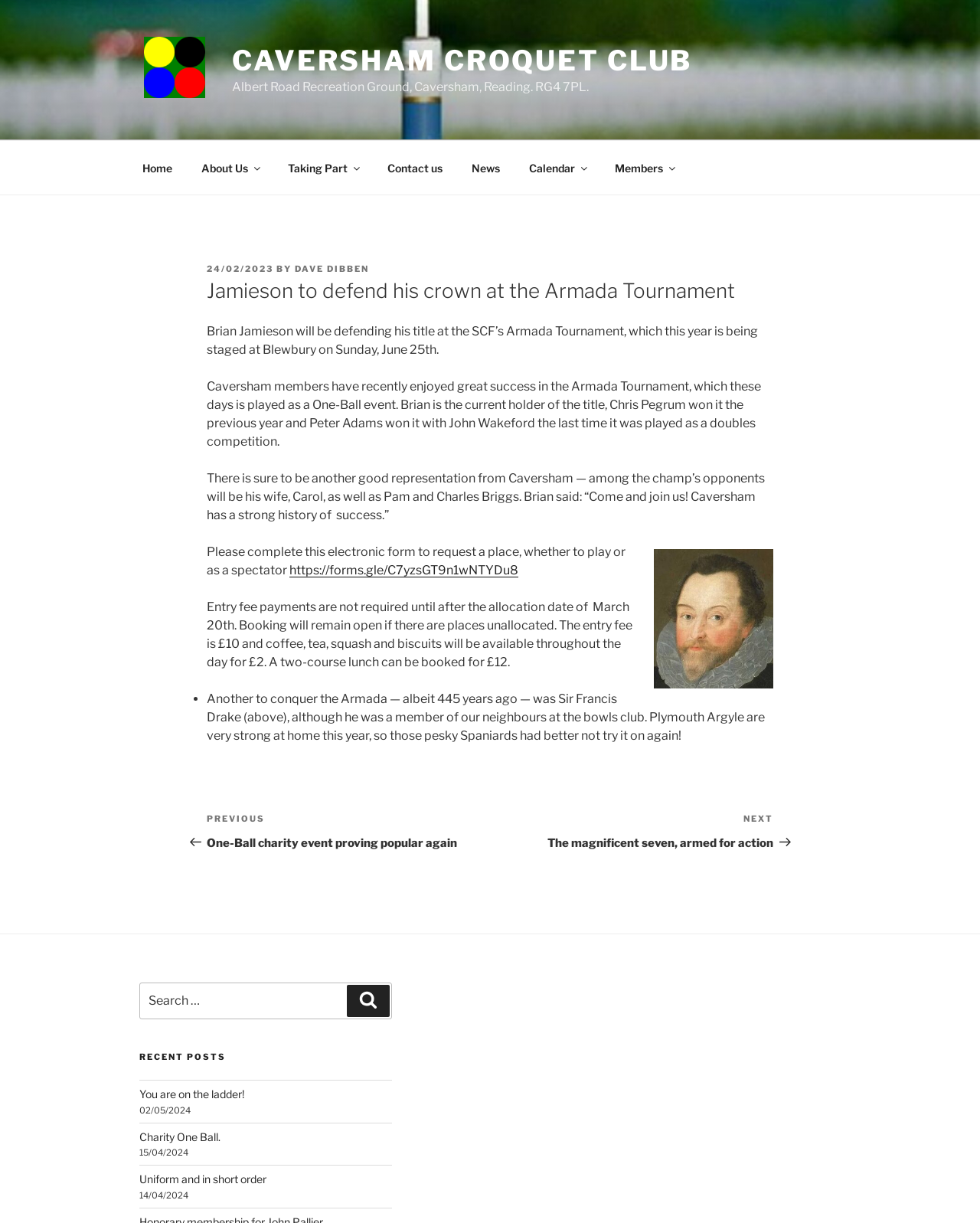Could you determine the bounding box coordinates of the clickable element to complete the instruction: "View the previous post 'One-Ball charity event proving popular again'"? Provide the coordinates as four float numbers between 0 and 1, i.e., [left, top, right, bottom].

[0.211, 0.664, 0.5, 0.695]